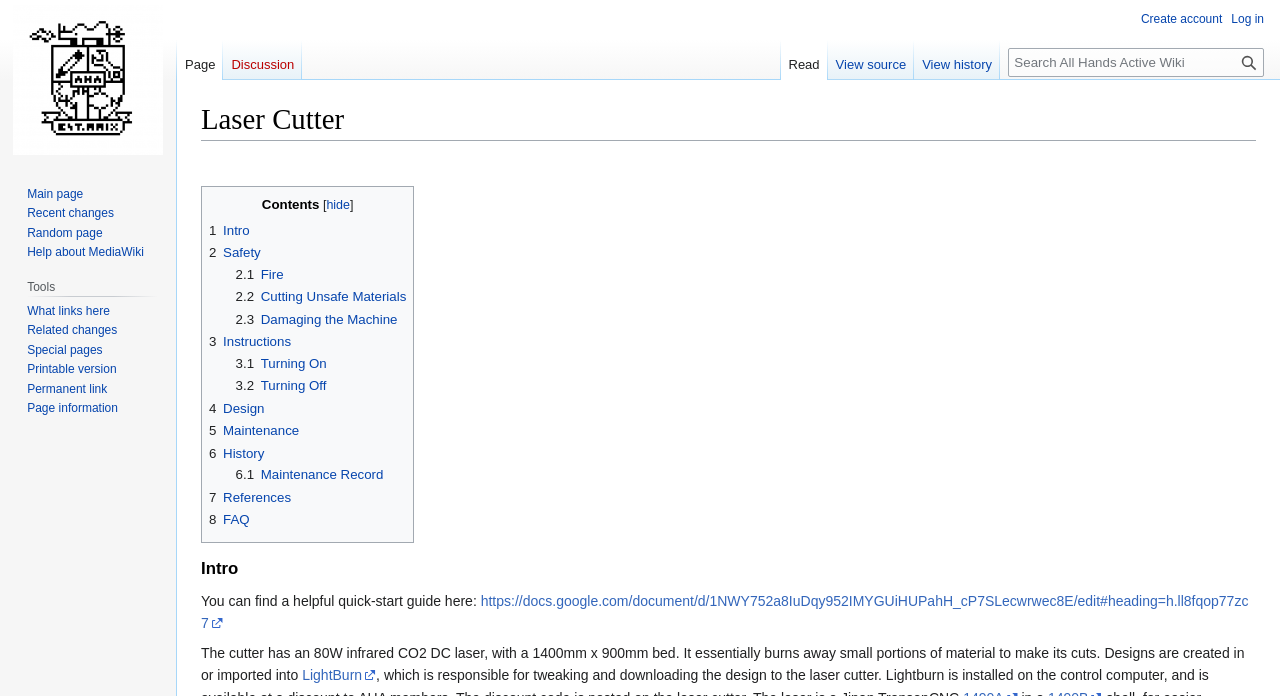Calculate the bounding box coordinates for the UI element based on the following description: "3 Instructions". Ensure the coordinates are four float numbers between 0 and 1, i.e., [left, top, right, bottom].

[0.163, 0.48, 0.227, 0.502]